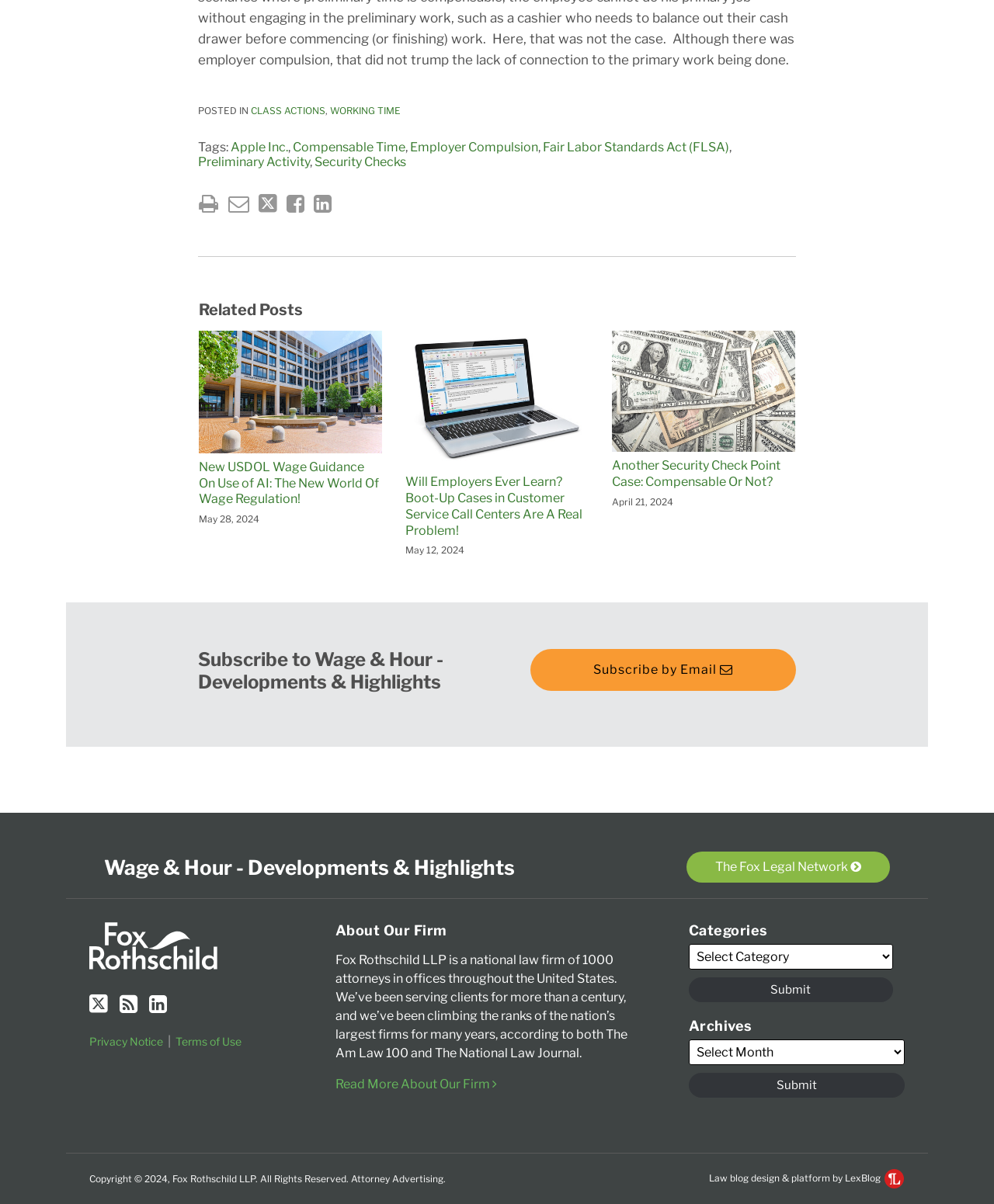What is the description of the law firm?
Using the visual information from the image, give a one-word or short-phrase answer.

A national law firm of 1000 attorneys